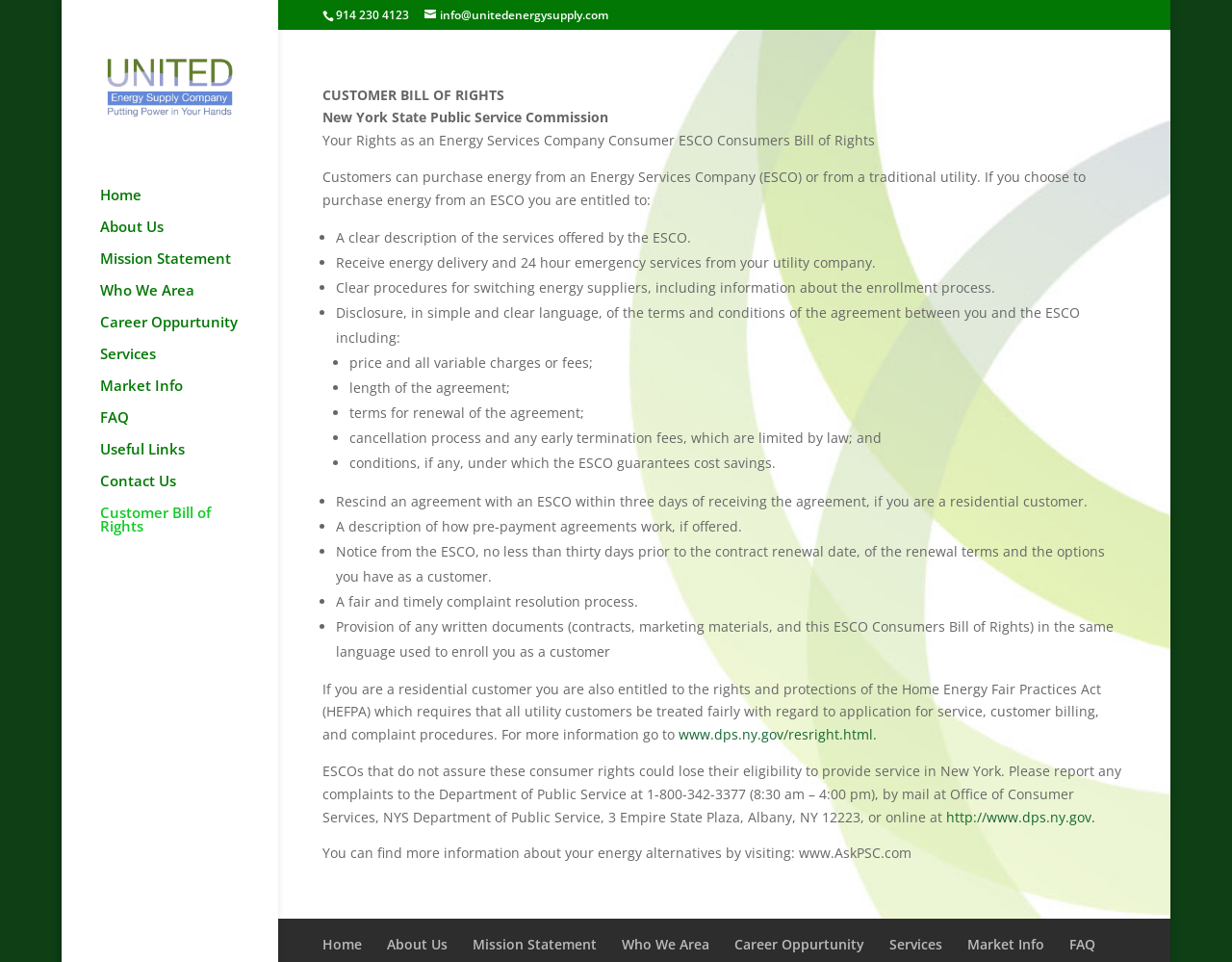Determine the bounding box coordinates for the area you should click to complete the following instruction: "View the 'Mission Statement'".

[0.081, 0.261, 0.226, 0.294]